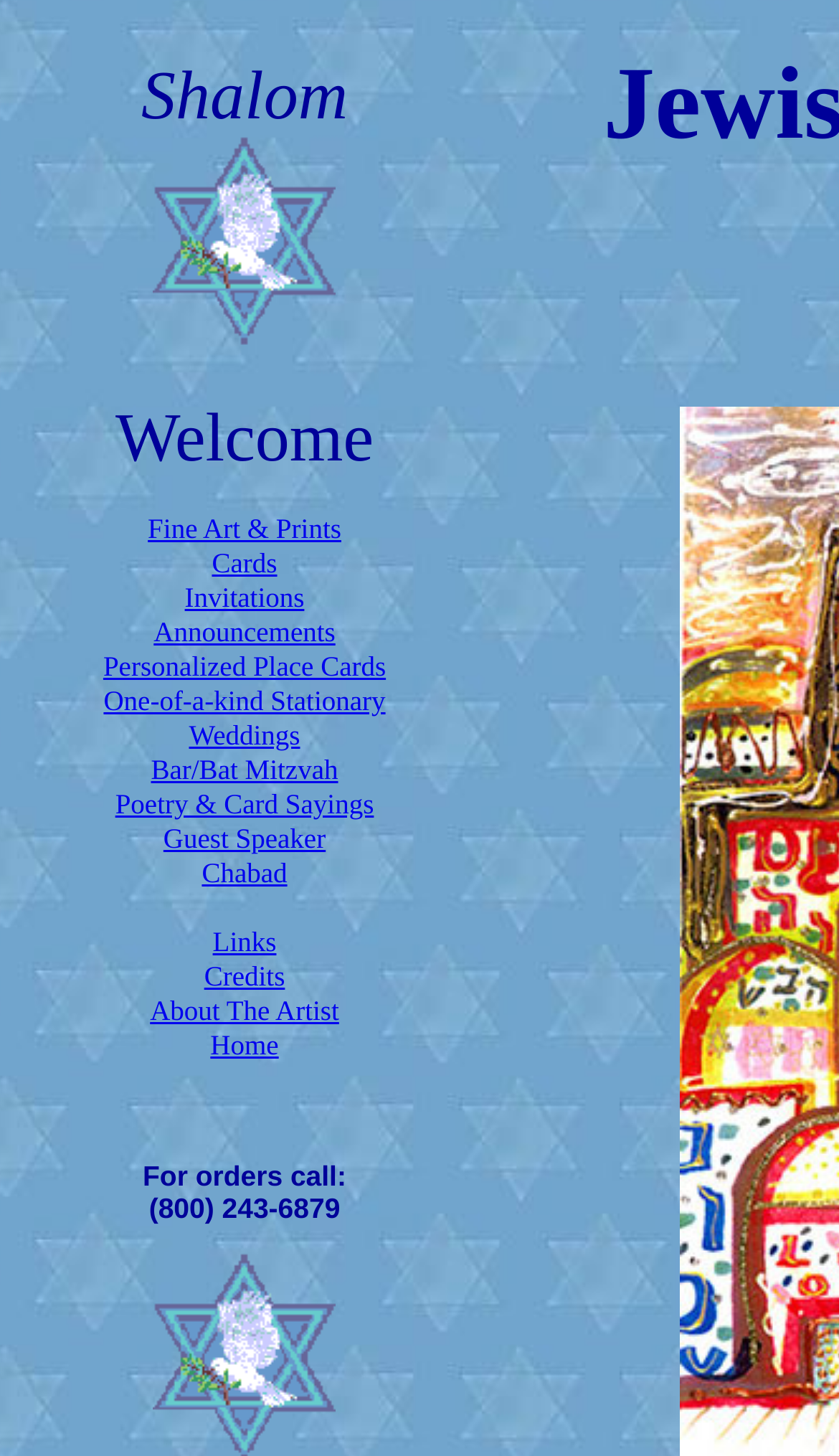Determine the bounding box coordinates of the region that needs to be clicked to achieve the task: "Call for orders".

[0.177, 0.819, 0.405, 0.841]